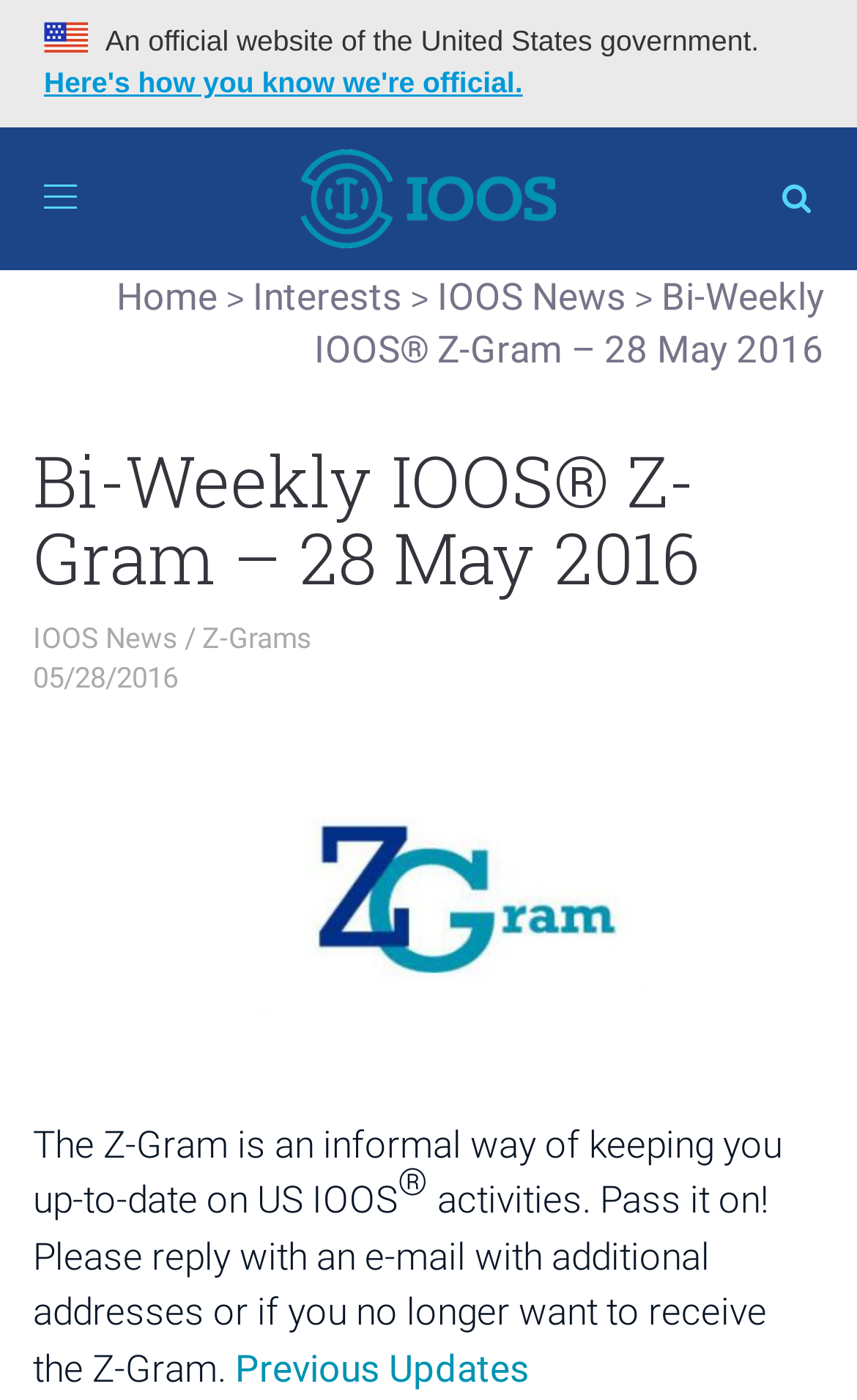Please specify the bounding box coordinates of the area that should be clicked to accomplish the following instruction: "go to older entries". The coordinates should consist of four float numbers between 0 and 1, i.e., [left, top, right, bottom].

None